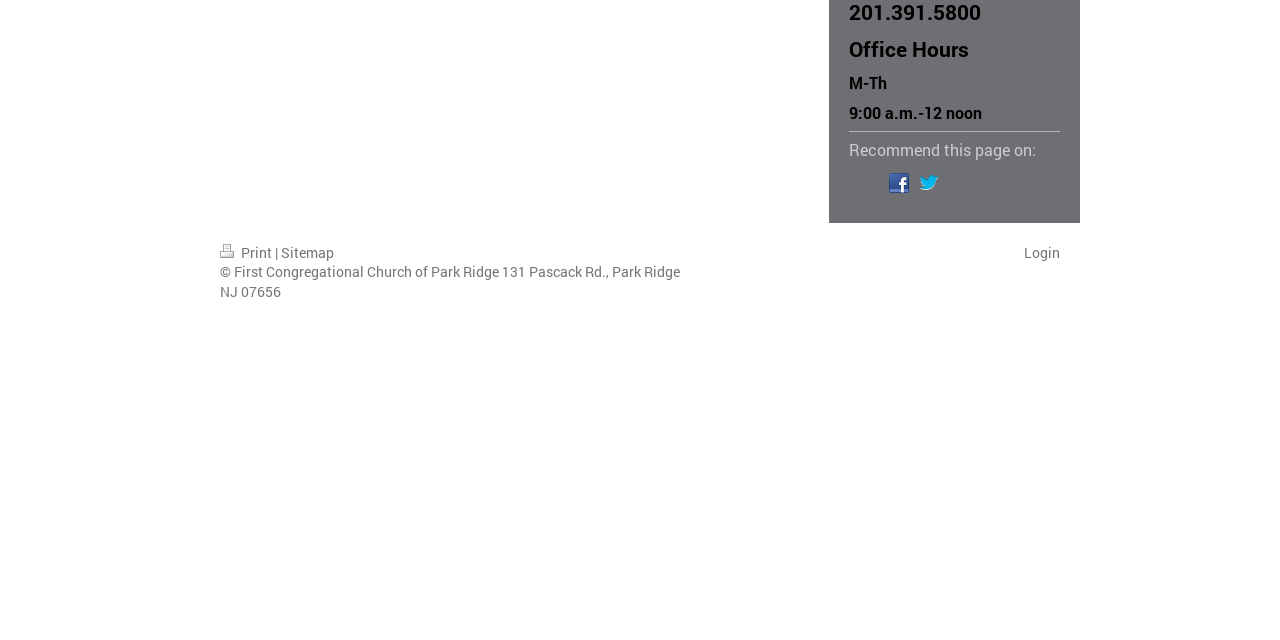Using the provided element description "Print", determine the bounding box coordinates of the UI element.

[0.172, 0.379, 0.215, 0.409]